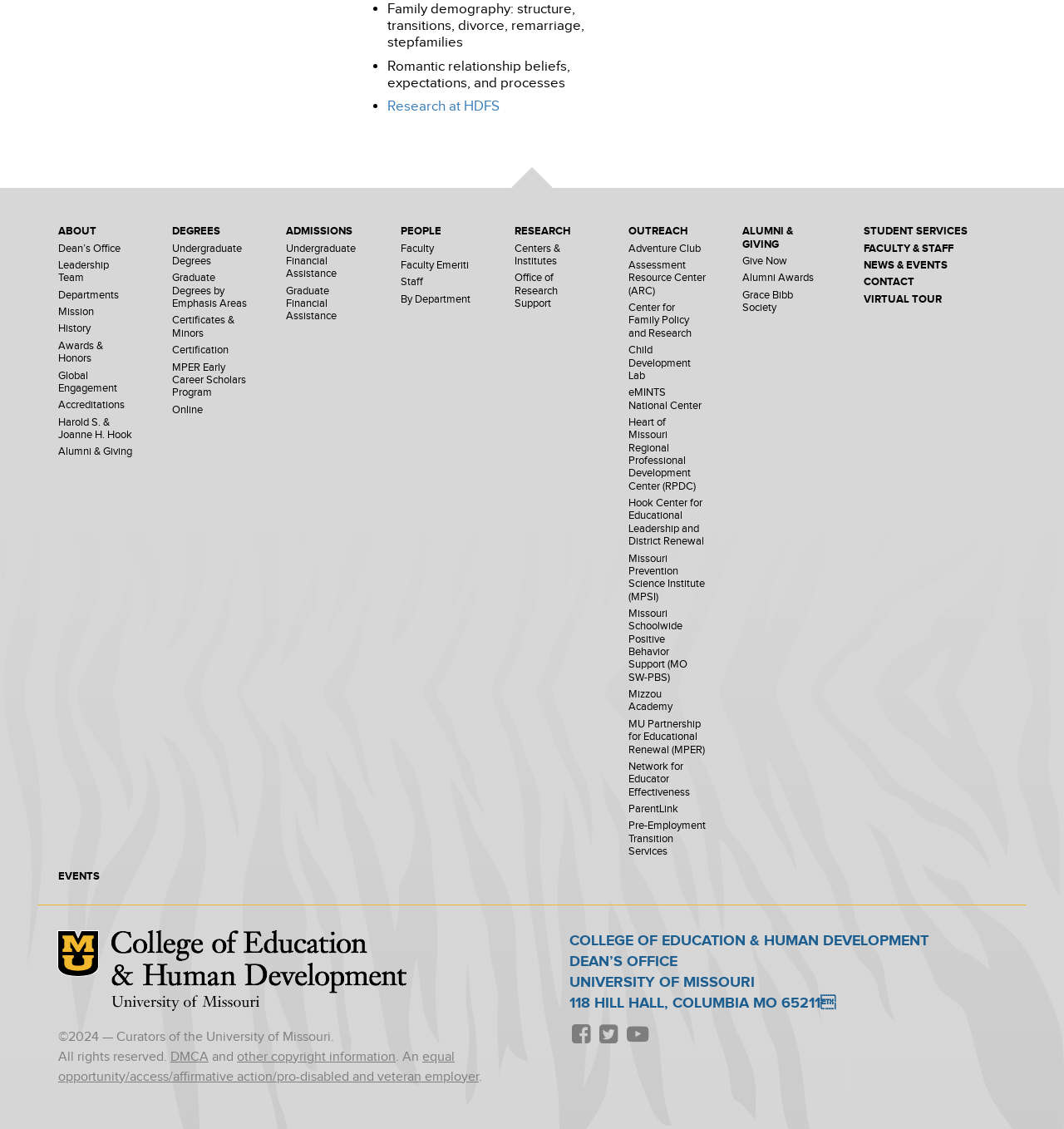Please identify the coordinates of the bounding box that should be clicked to fulfill this instruction: "Explore ADMISSIONS".

[0.269, 0.2, 0.373, 0.211]